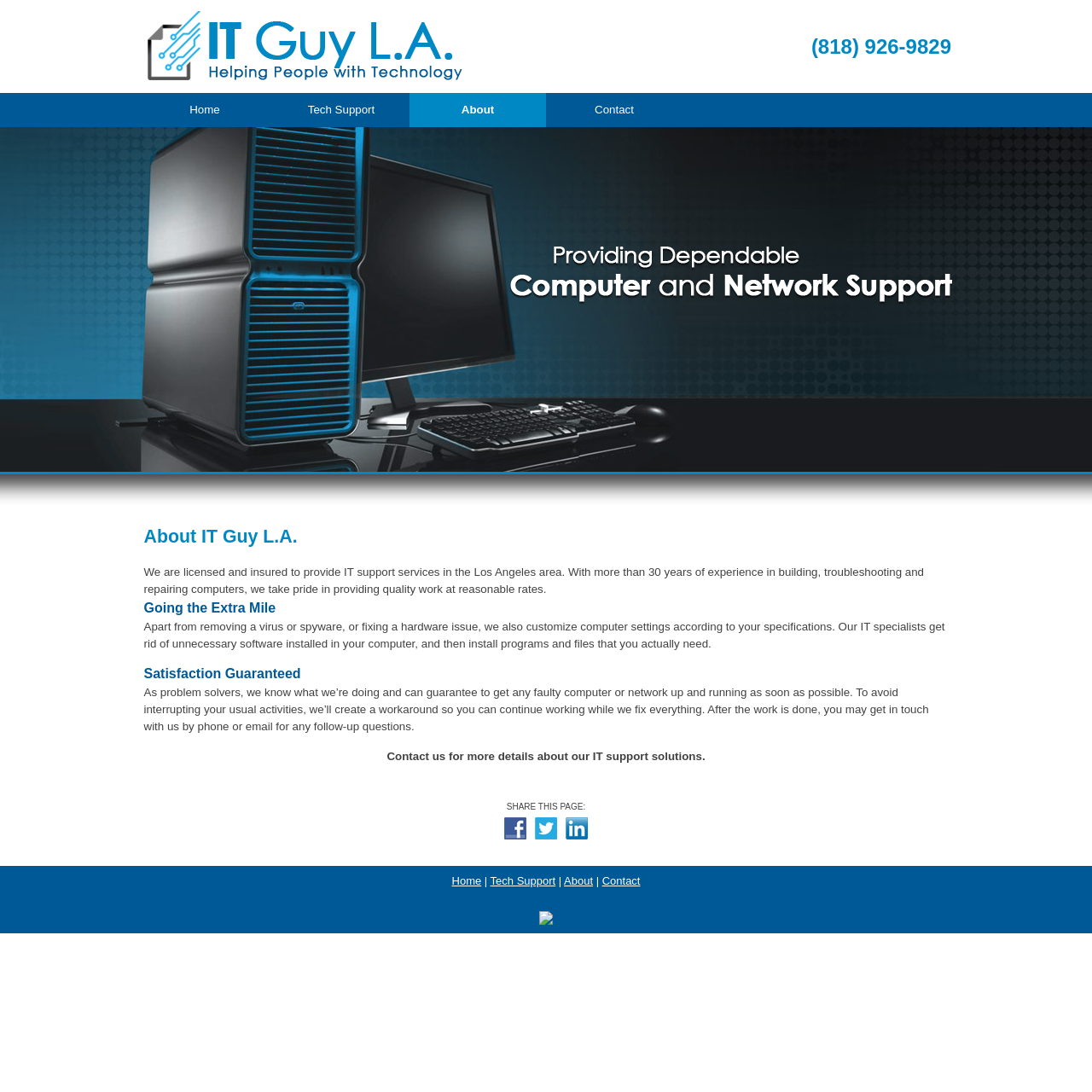Detail the various sections and features of the webpage.

This webpage is about IT Guy L.A., an IT support service provider in Los Angeles, CA. At the top left corner, there is a logo of IT Guy L.A. with a link to the homepage. Next to the logo, there is a phone number, (818) 926-9829, displayed prominently. 

Below the logo and phone number, there is a navigation menu with four links: Home, Tech Support, About, and Contact. 

The main content of the webpage is divided into two sections. The first section is an introduction to IT Guy L.A., describing their services, experience, and guarantees. This section is headed by "About IT Guy L.A." and is followed by a detailed description of their services, including customizing computer settings, removing viruses and spyware, and providing quality work at reasonable rates. 

The second section is a call to action, encouraging visitors to contact IT Guy L.A. for more details about their IT support solutions. Below this section, there are three social media links: Facebook, Twitter, and Linkedin, allowing visitors to share the page.

At the bottom of the webpage, there is a footer section with a repetition of the navigation menu and some empty space.